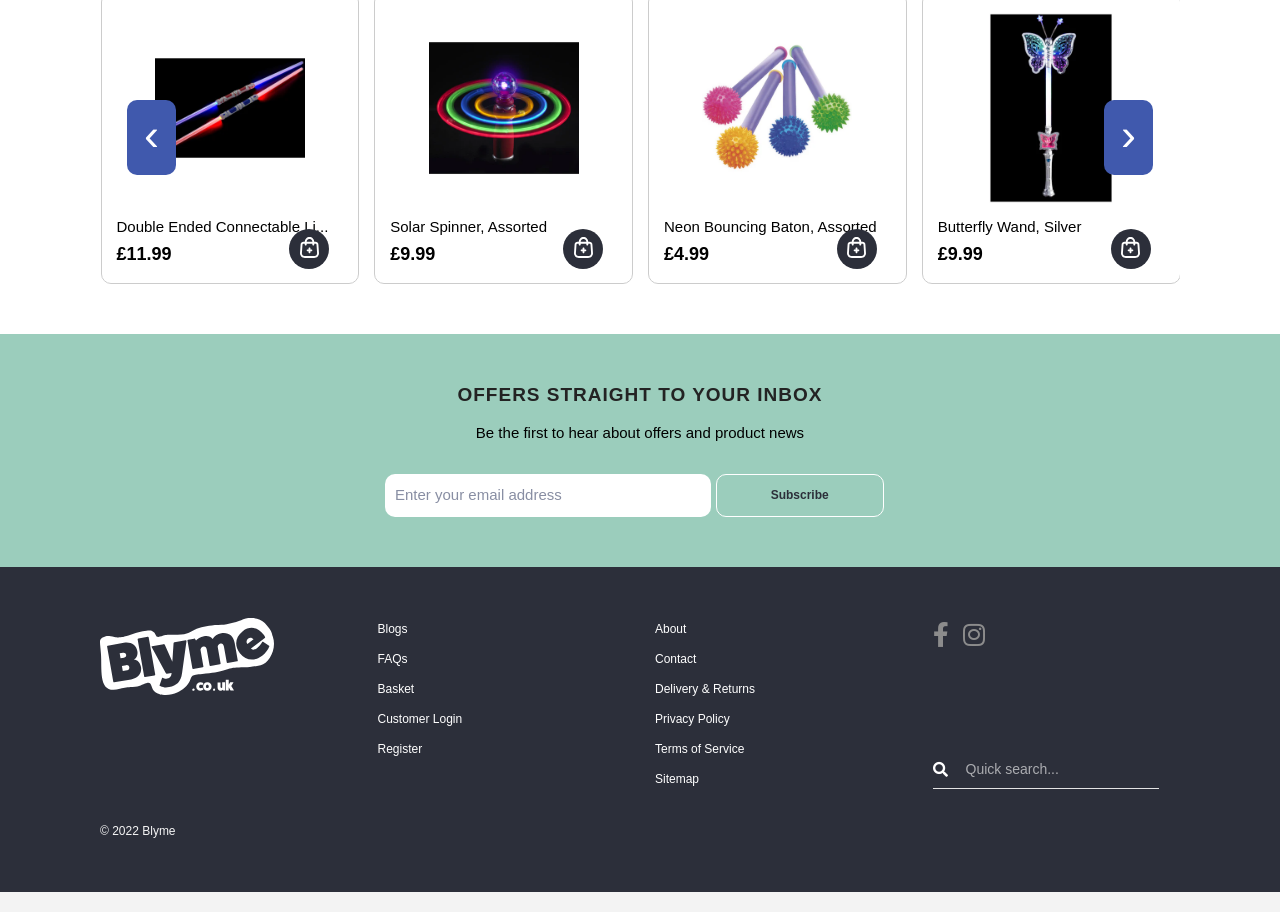What is the price of the Light Stick Necklace?
Using the visual information, respond with a single word or phrase.

£3.99